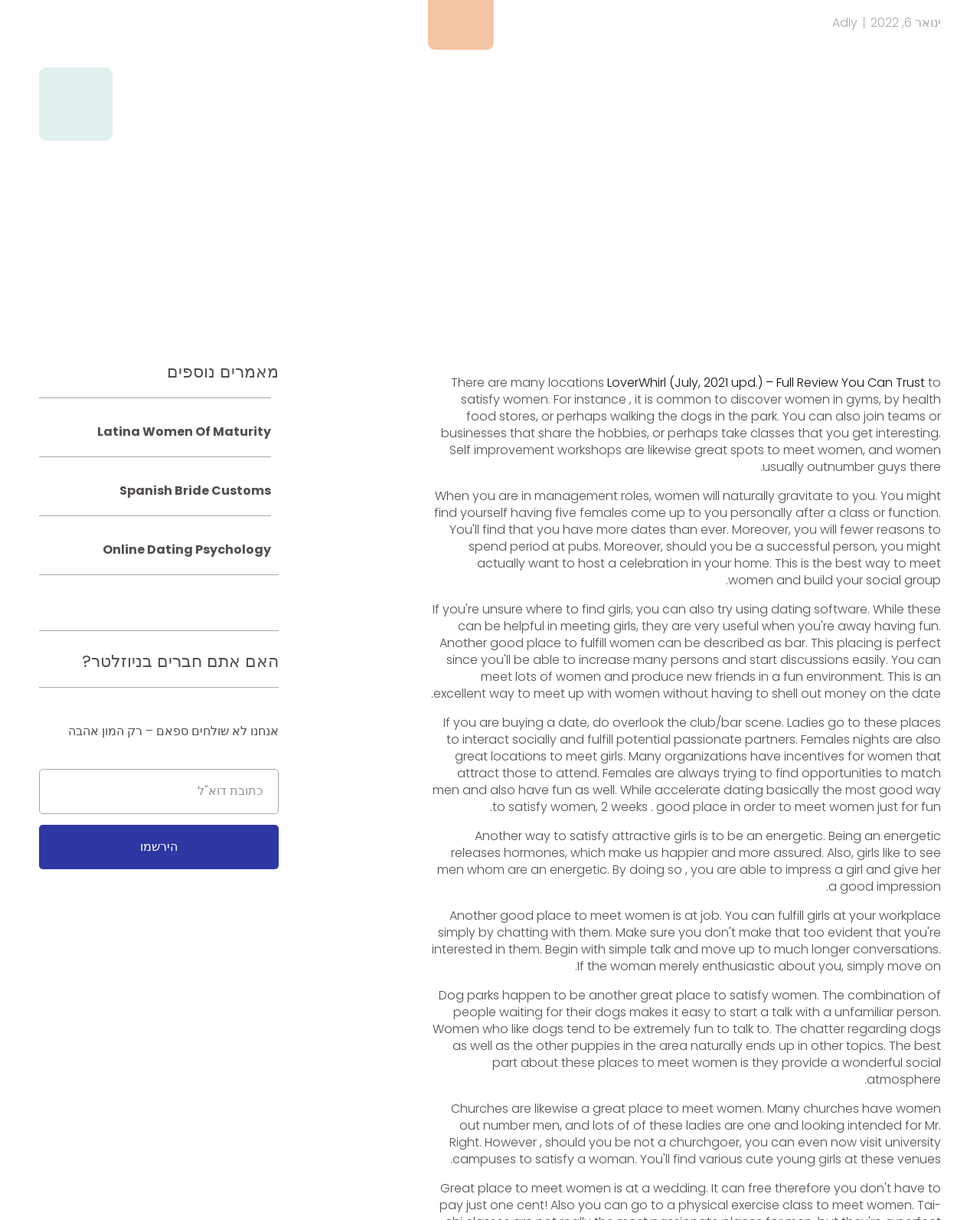Show the bounding box coordinates for the HTML element as described: "הירשמו".

[0.04, 0.676, 0.284, 0.712]